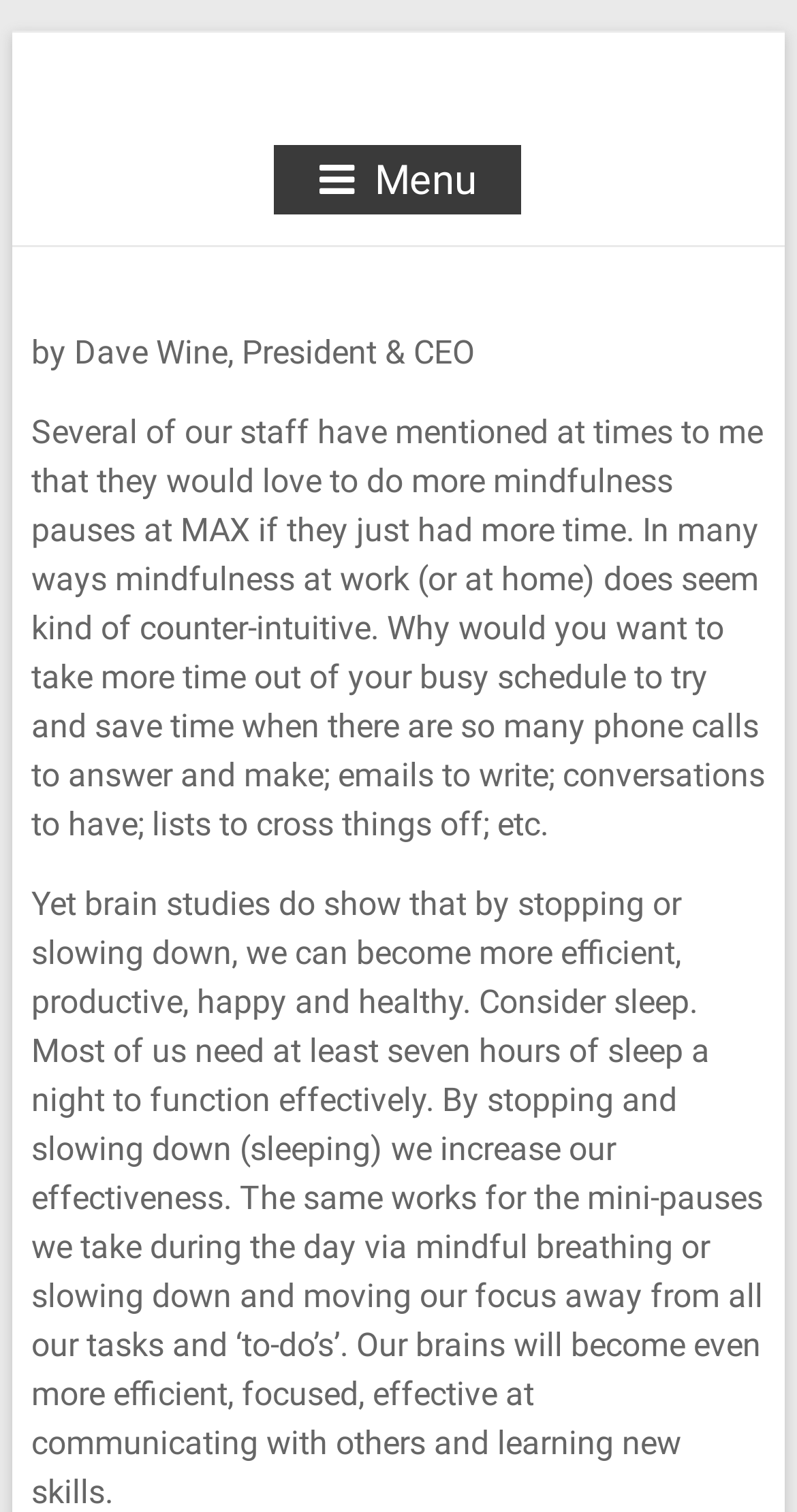What is the purpose of mindfulness?
Identify the answer in the screenshot and reply with a single word or phrase.

To become more efficient, productive, happy and healthy